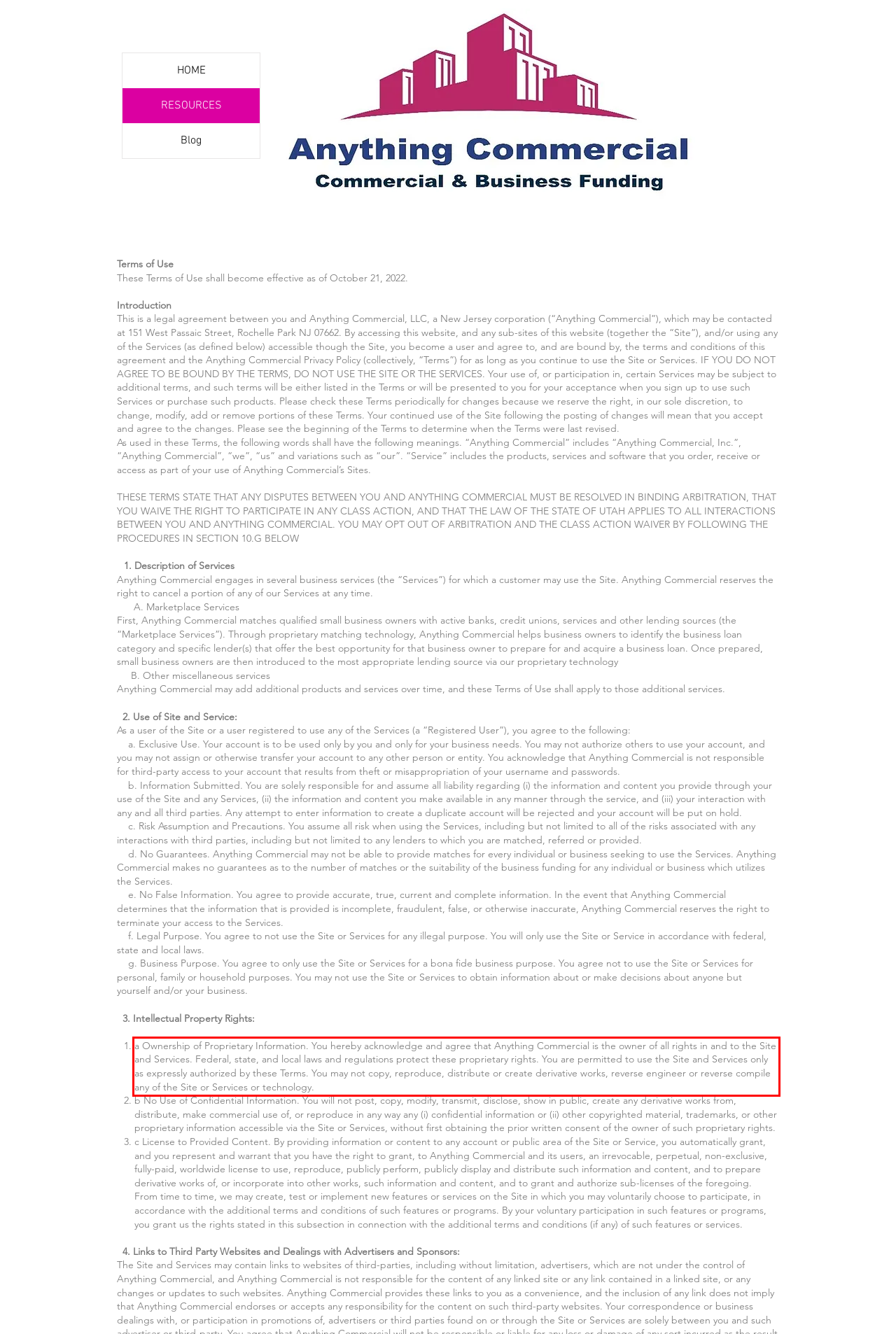In the screenshot of the webpage, find the red bounding box and perform OCR to obtain the text content restricted within this red bounding box.

a Ownership of Proprietary Information. You hereby acknowledge and agree that Anything Commercial is the owner of all rights in and to the Site and Services. Federal, state, and local laws and regulations protect these proprietary rights. You are permitted to use the Site and Services only as expressly authorized by these Terms. You may not copy, reproduce, distribute or create derivative works, reverse engineer or reverse compile any of the Site or Services or technology.